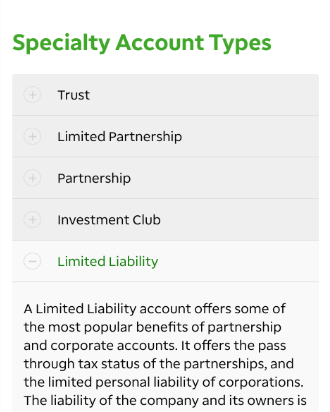What type of account is expanded to explain its benefits?
From the details in the image, provide a complete and detailed answer to the question.

According to the caption, 'Limited Liability' is the account type that is expanded to explain its benefits, which include pass-through tax status of partnerships and limited personal liability for the owners, making it a popular choice among investors.